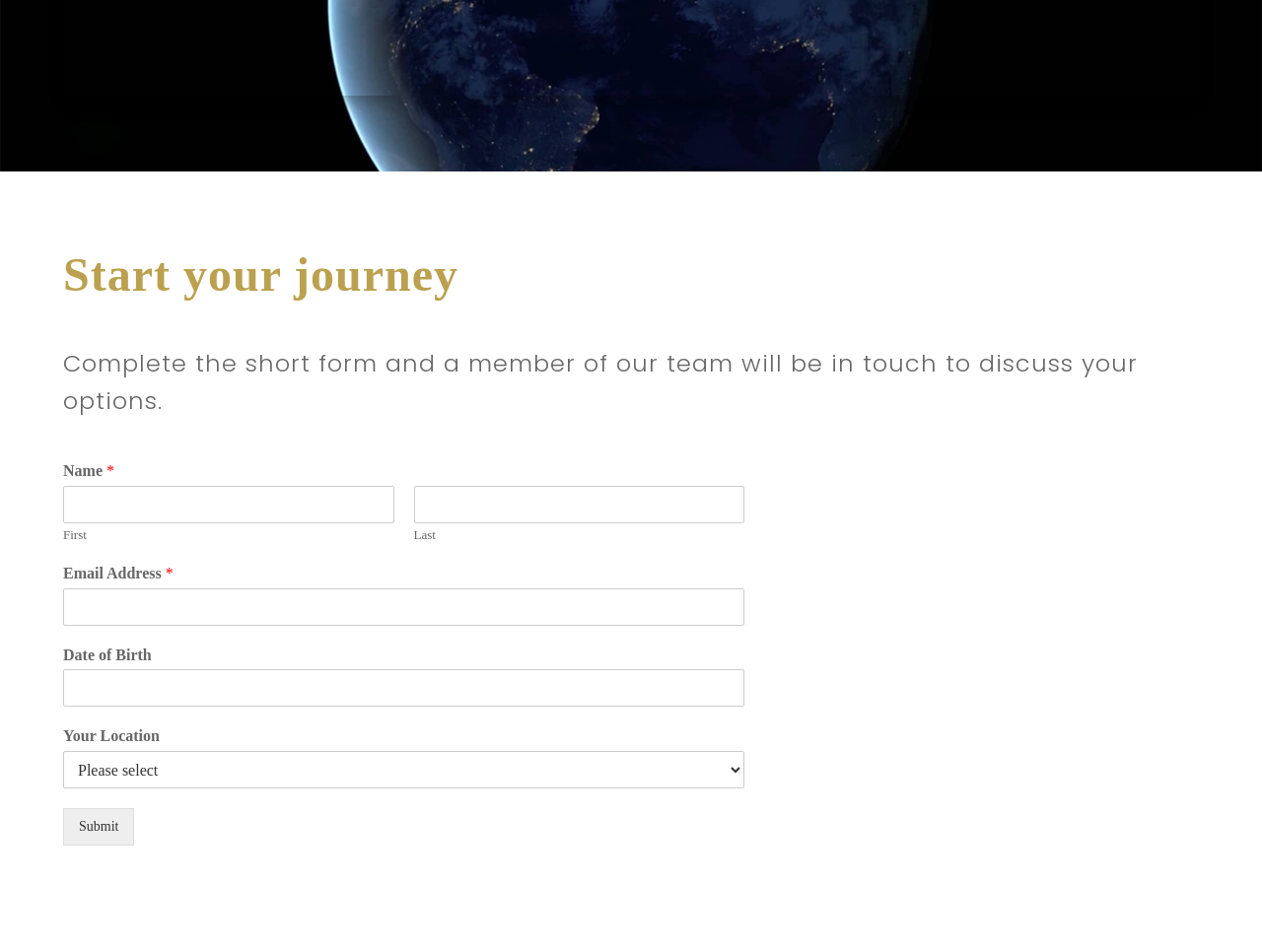Please find the bounding box for the following UI element description. Provide the coordinates in (top-left x, top-left y, bottom-right x, bottom-right y) format, with values between 0 and 1: parent_node: Email Address * name="wpforms[fields][2]"

[0.05, 0.618, 0.59, 0.657]